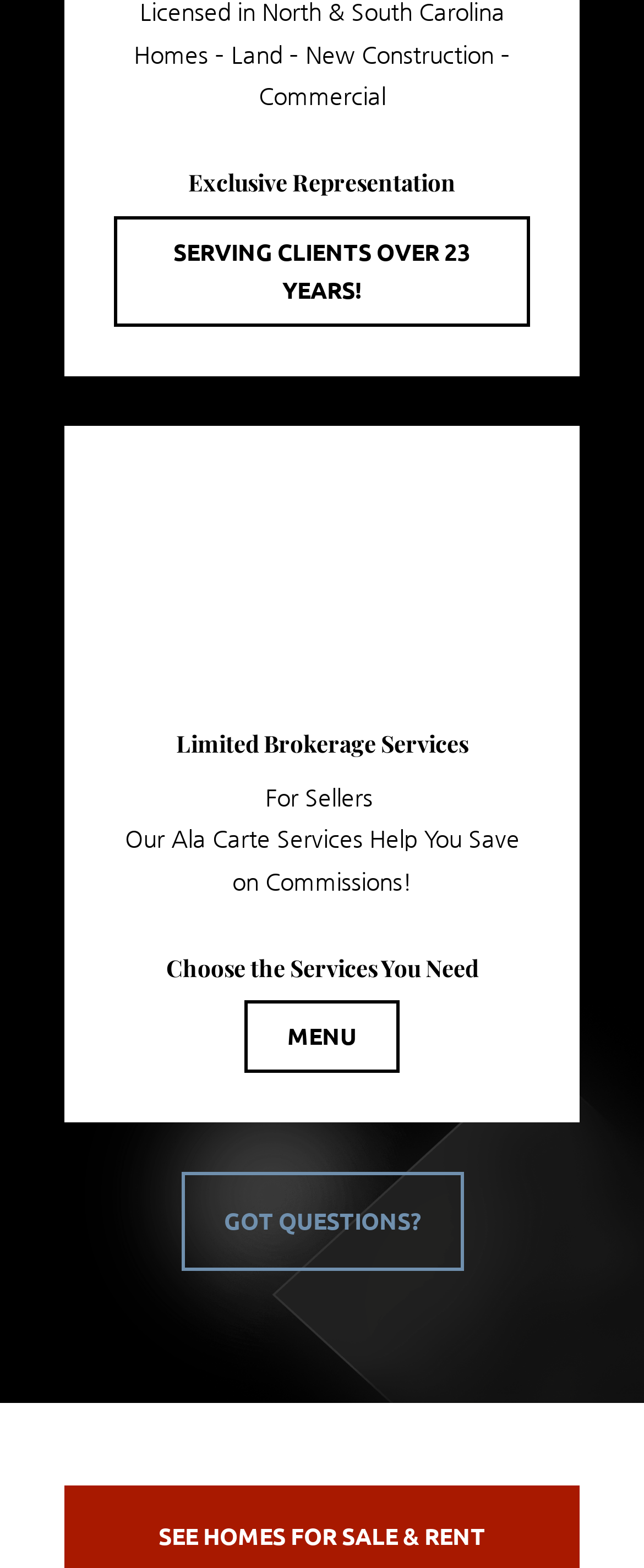Use one word or a short phrase to answer the question provided: 
What type of services does the website offer?

Real estate services